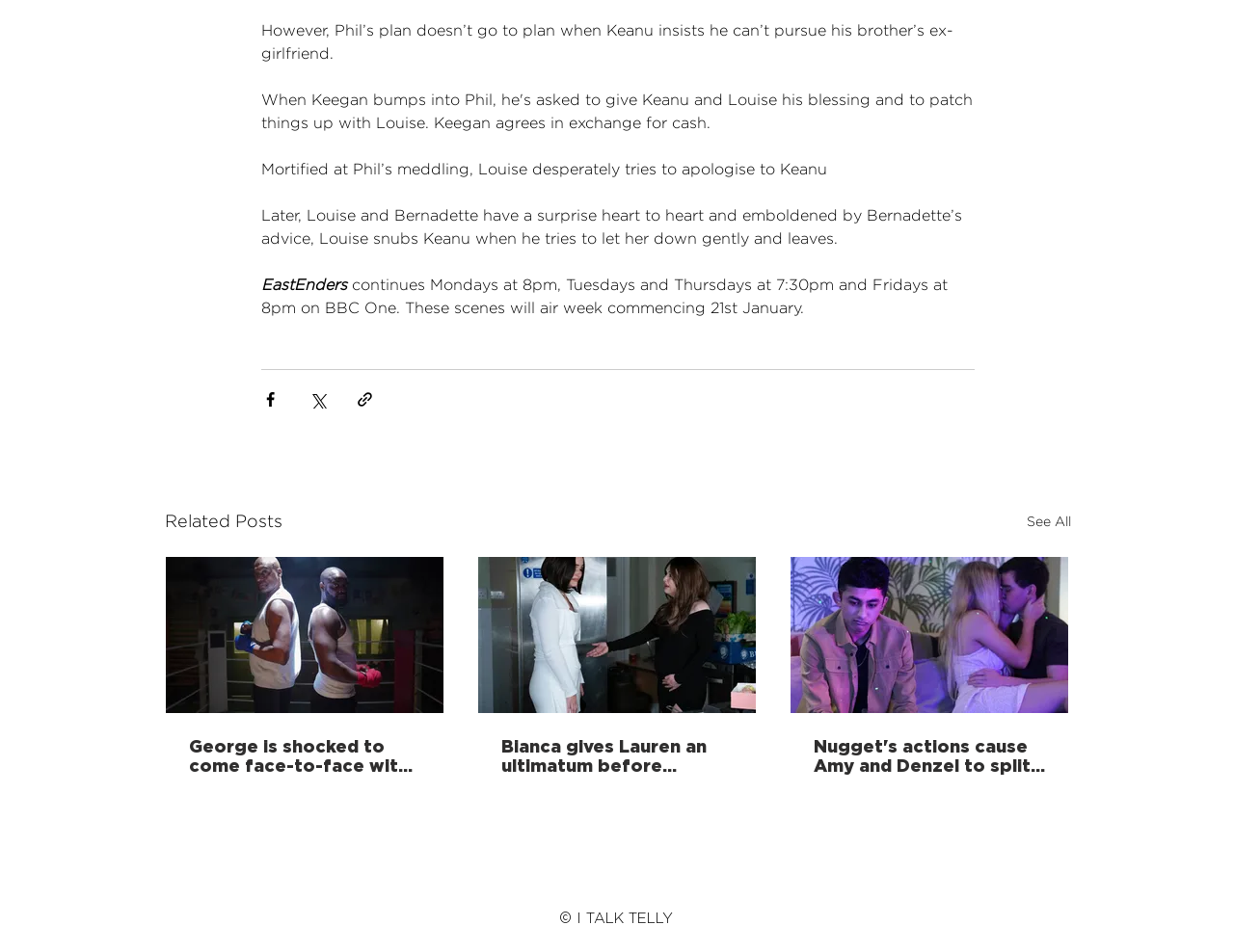What is the time of the TV show on Fridays?
Using the image as a reference, answer the question with a short word or phrase.

8pm